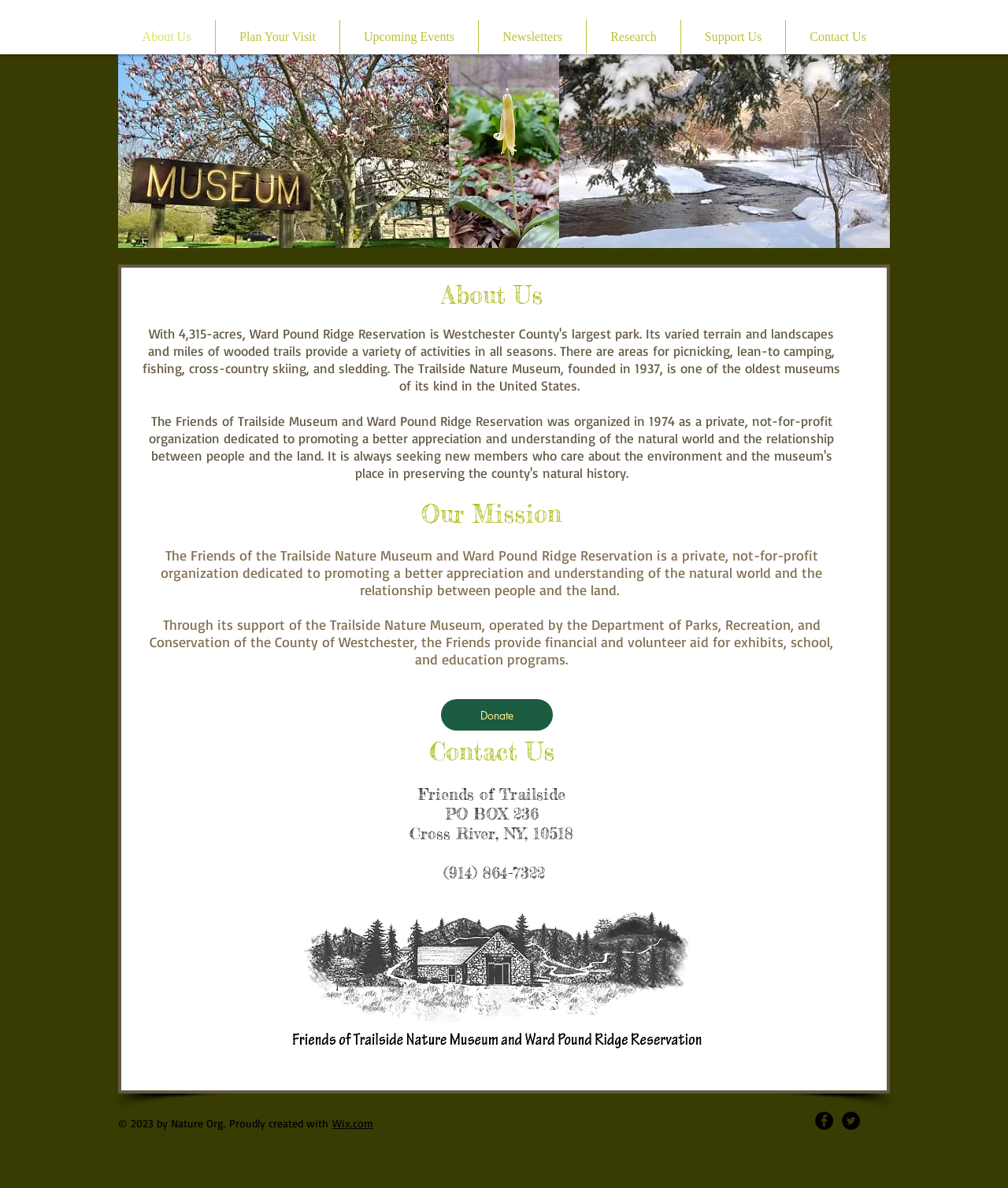Extract the bounding box of the UI element described as: "Hair Transplants".

None